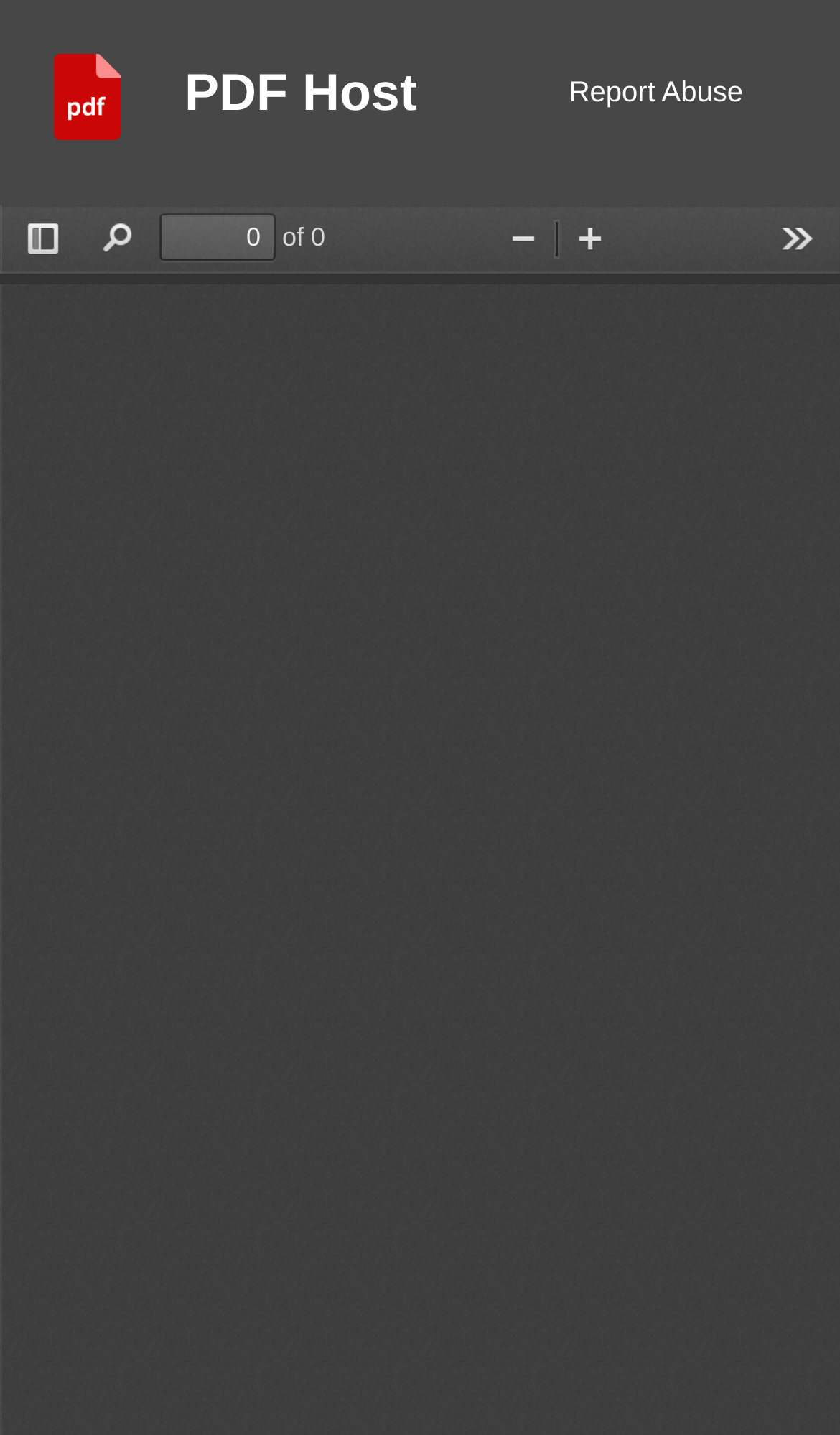For the given element description Tools, determine the bounding box coordinates of the UI element. The coordinates should follow the format (top-left x, top-left y, bottom-right x, bottom-right y) and be within the range of 0 to 1.

[0.908, 0.147, 0.99, 0.185]